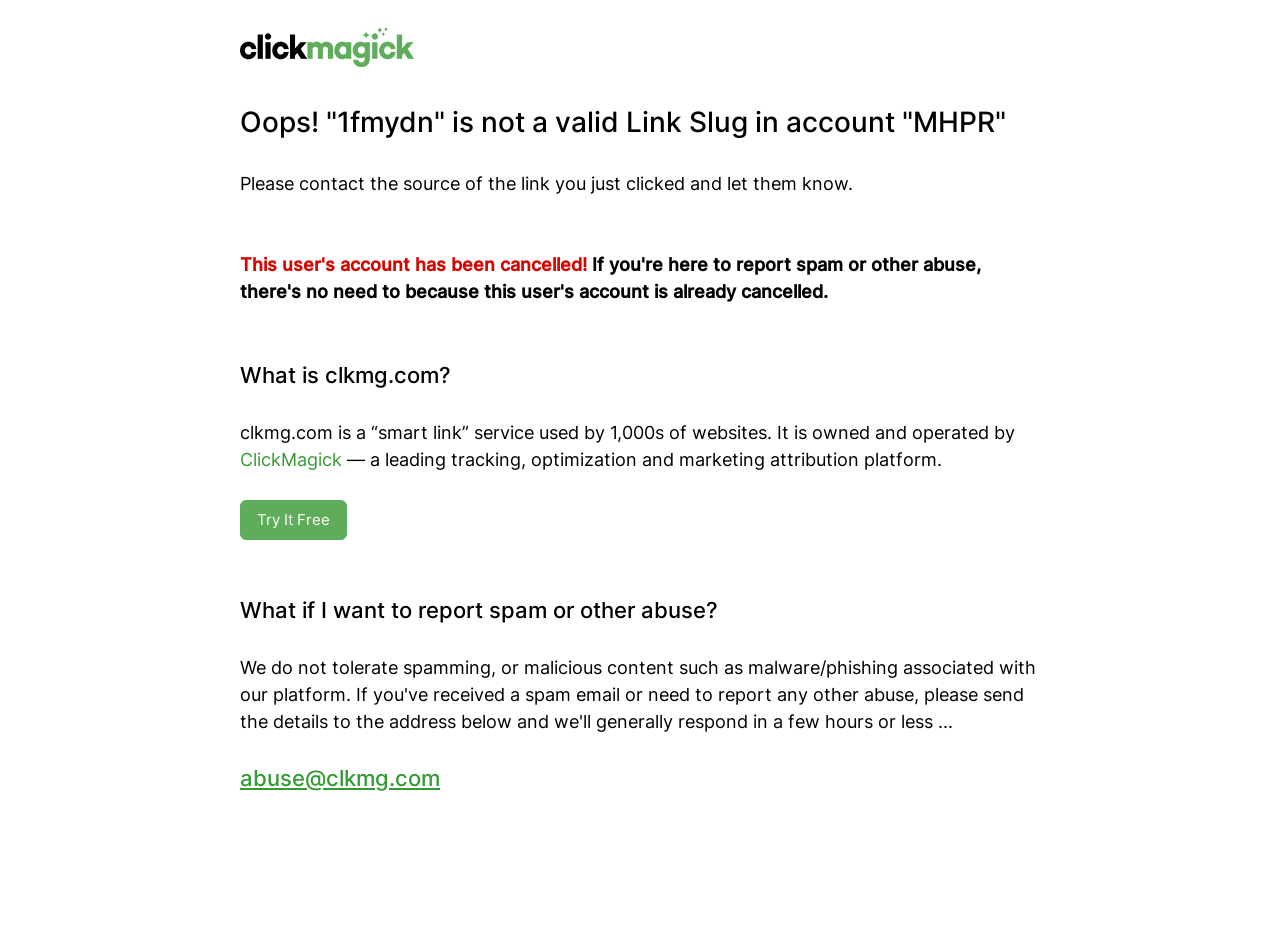Given the element description: "abuse@clkmg.com", predict the bounding box coordinates of this UI element. The coordinates must be four float numbers between 0 and 1, given as [left, top, right, bottom].

[0.188, 0.808, 0.344, 0.835]